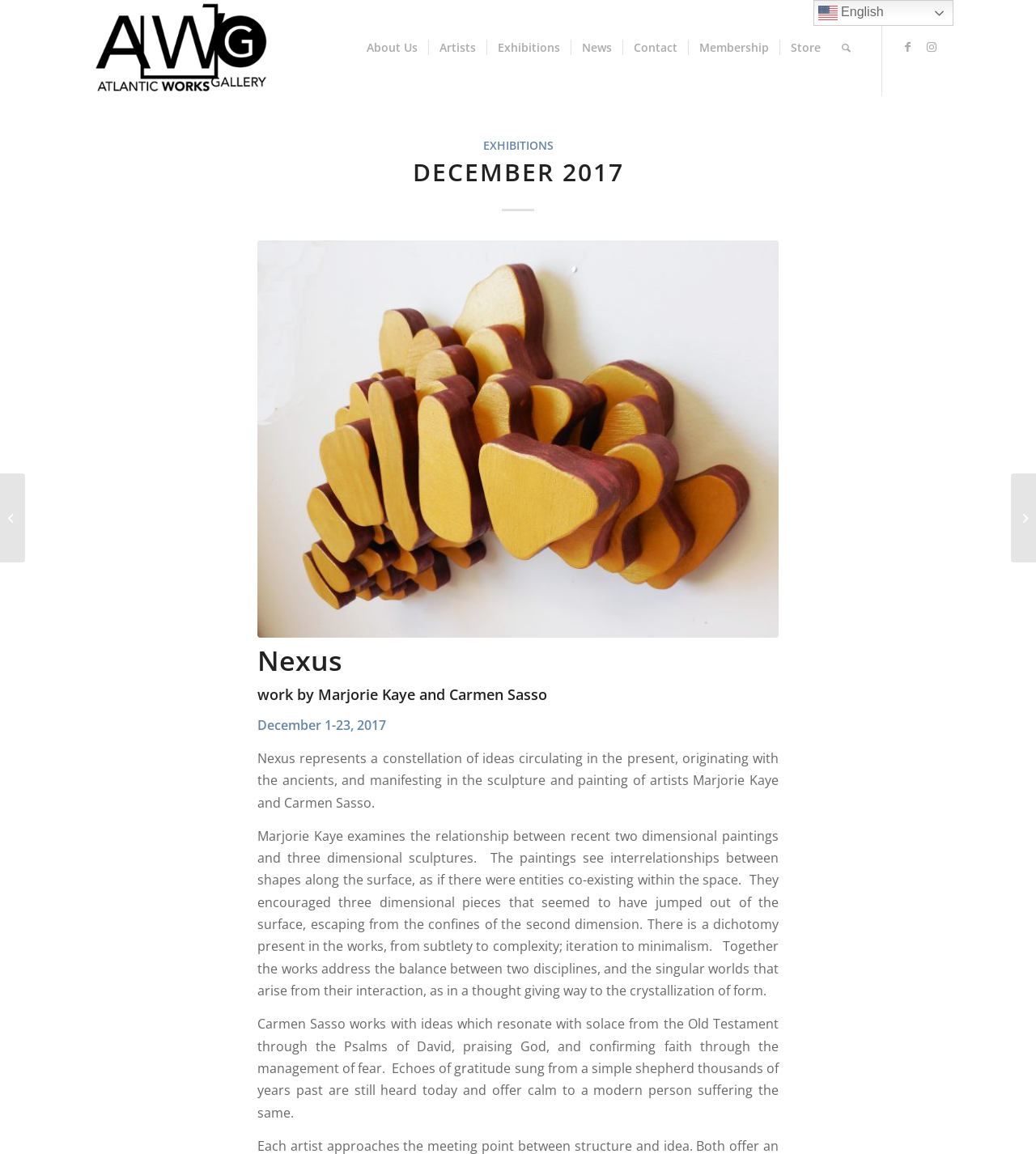Identify the bounding box coordinates for the region of the element that should be clicked to carry out the instruction: "Visit Atlantic Works Gallery". The bounding box coordinates should be four float numbers between 0 and 1, i.e., [left, top, right, bottom].

[0.089, 0.0, 0.261, 0.083]